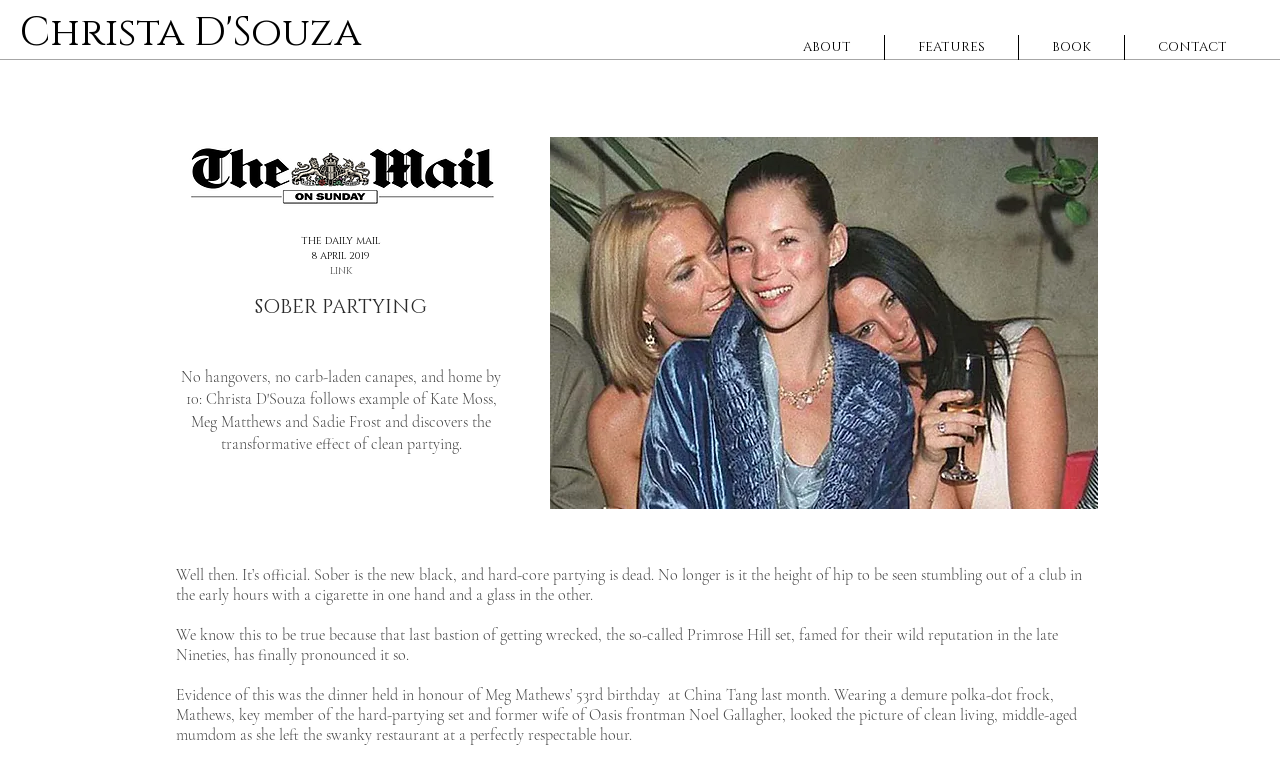What is the date of the article?
Based on the image, provide your answer in one word or phrase.

8 April 2019